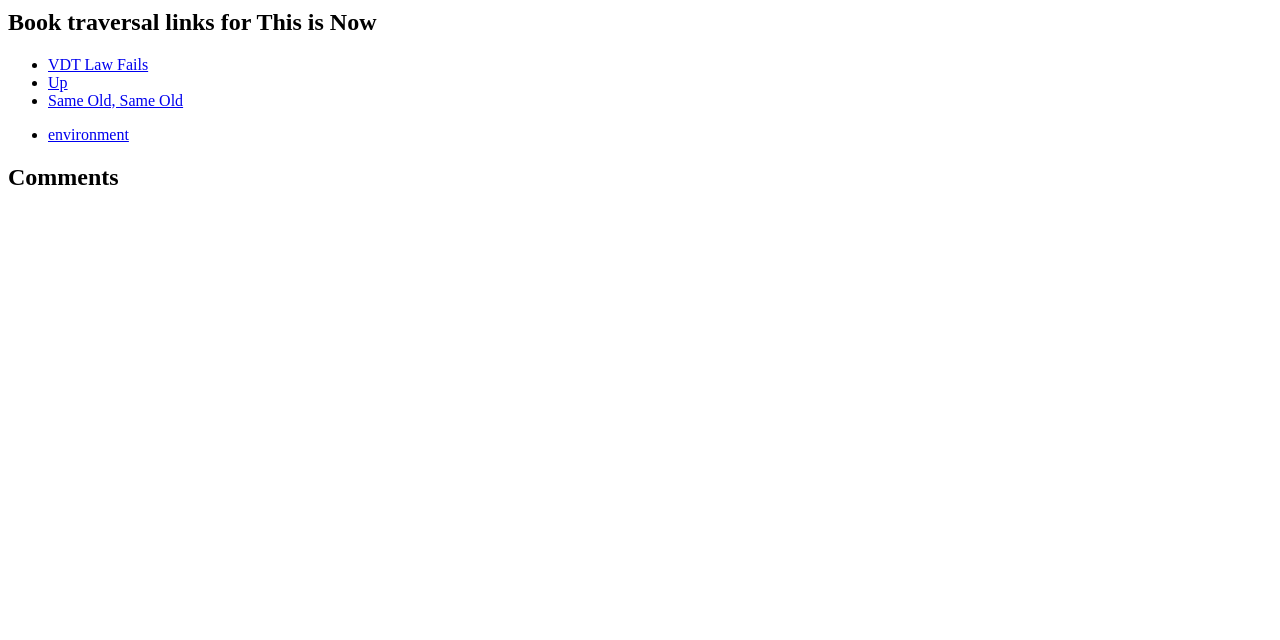Determine the bounding box for the UI element that matches this description: "Same Old, Same Old".

[0.038, 0.143, 0.143, 0.17]